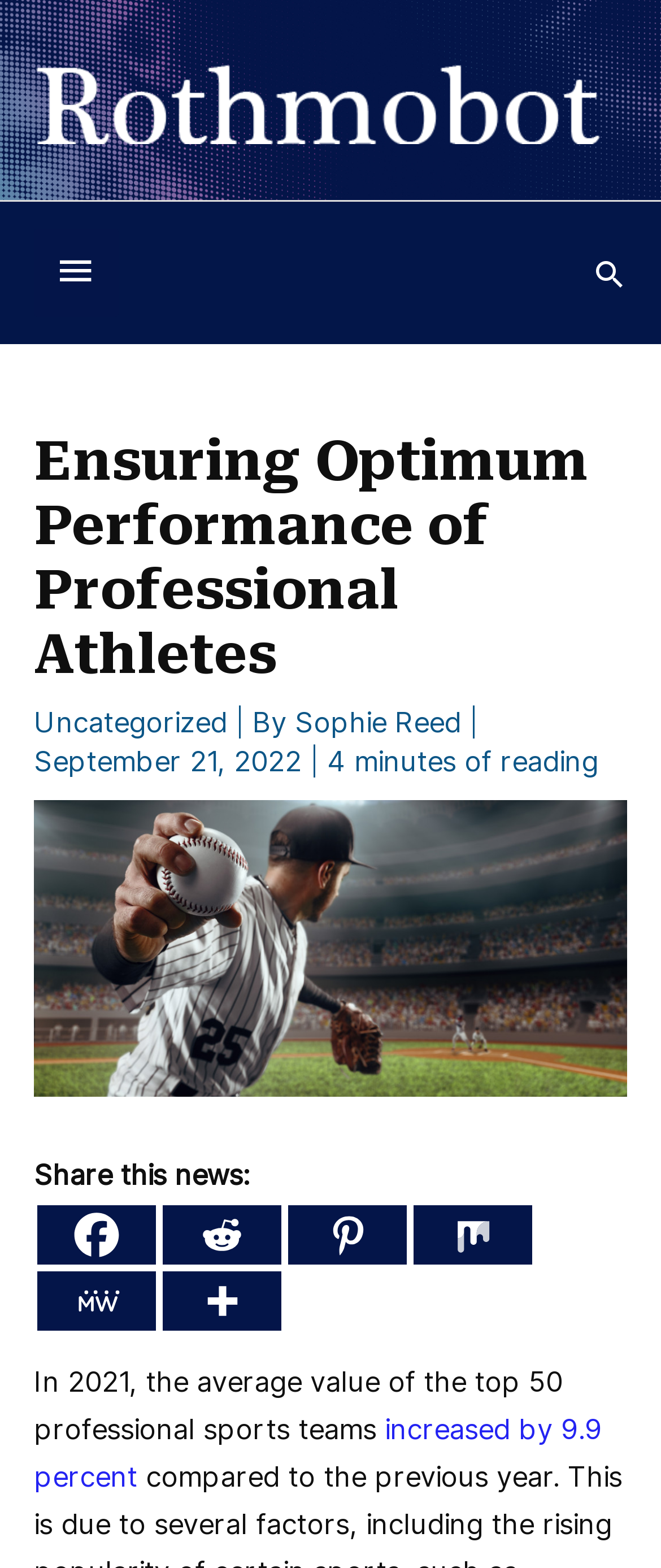Answer this question using a single word or a brief phrase:
Who is the author of the article?

Sophie Reed